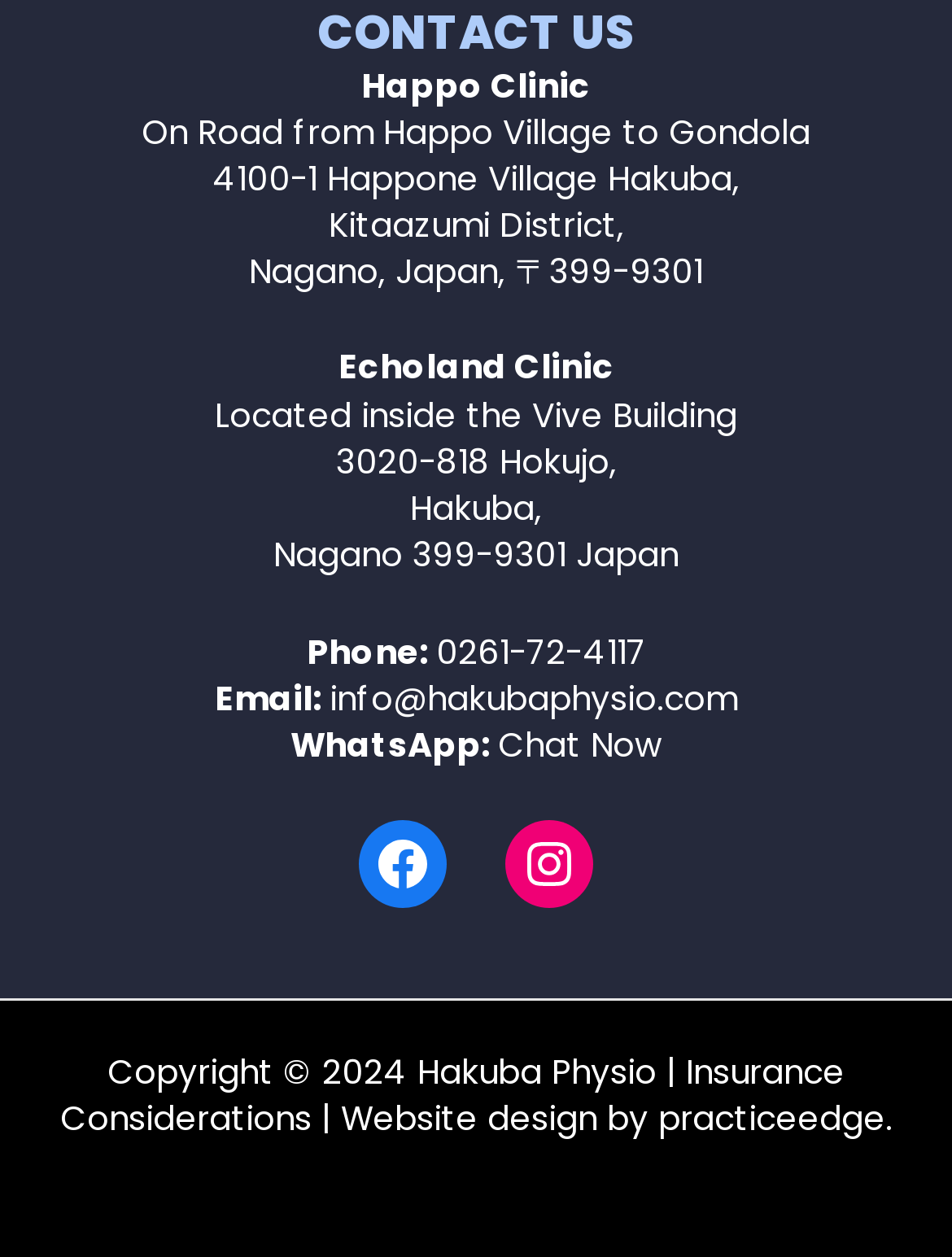Please locate the bounding box coordinates of the element's region that needs to be clicked to follow the instruction: "Visit the 'On Road from Happo Village to Gondola' link". The bounding box coordinates should be provided as four float numbers between 0 and 1, i.e., [left, top, right, bottom].

[0.149, 0.087, 0.851, 0.235]